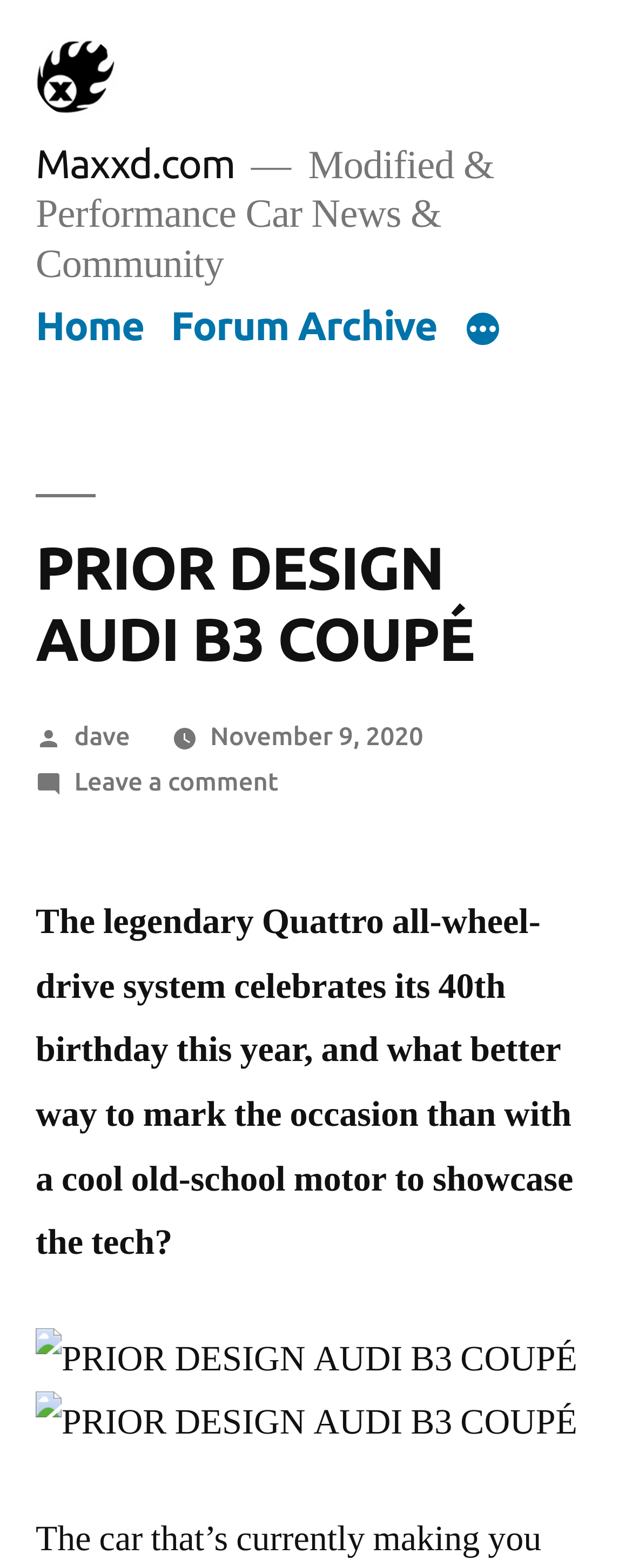What is the date of the article?
Offer a detailed and exhaustive answer to the question.

I found the answer by looking at the link element that contains the text 'November 9, 2020', which is adjacent to the static text element that says 'Posted by'.